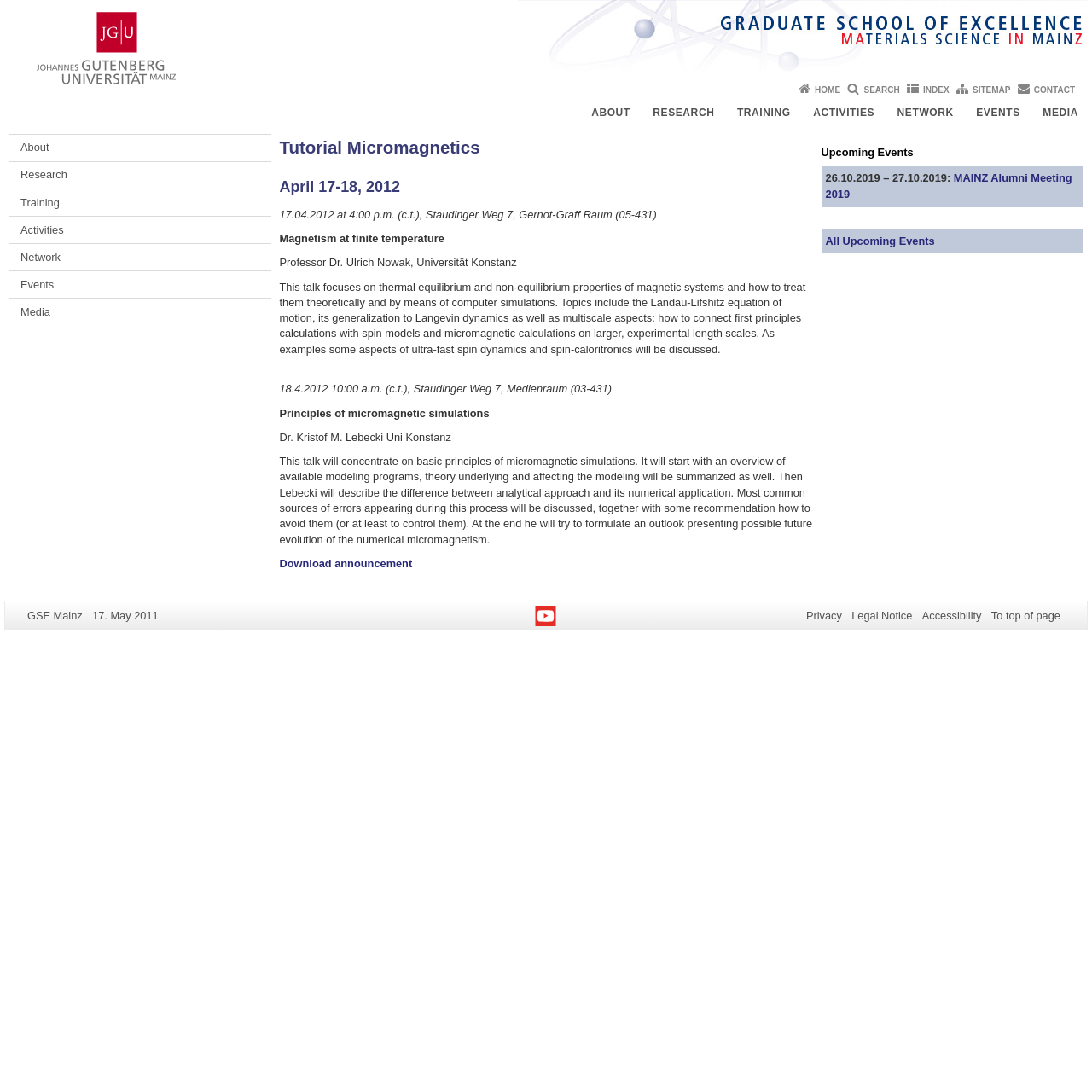Who is the speaker of the first talk?
Answer the question using a single word or phrase, according to the image.

Professor Dr. Ulrich Nowak